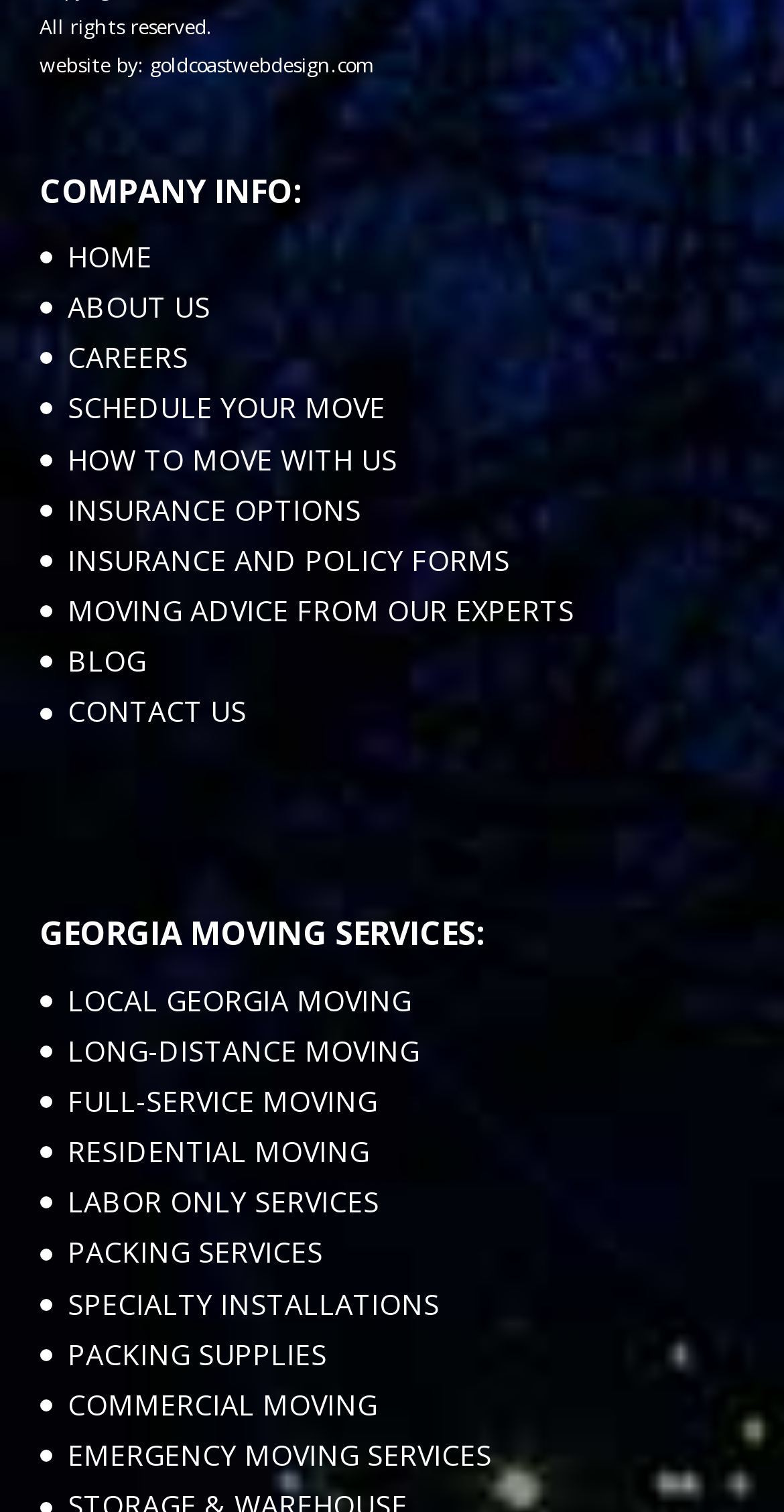Please determine the bounding box coordinates of the element's region to click in order to carry out the following instruction: "go to home page". The coordinates should be four float numbers between 0 and 1, i.e., [left, top, right, bottom].

[0.086, 0.157, 0.194, 0.182]